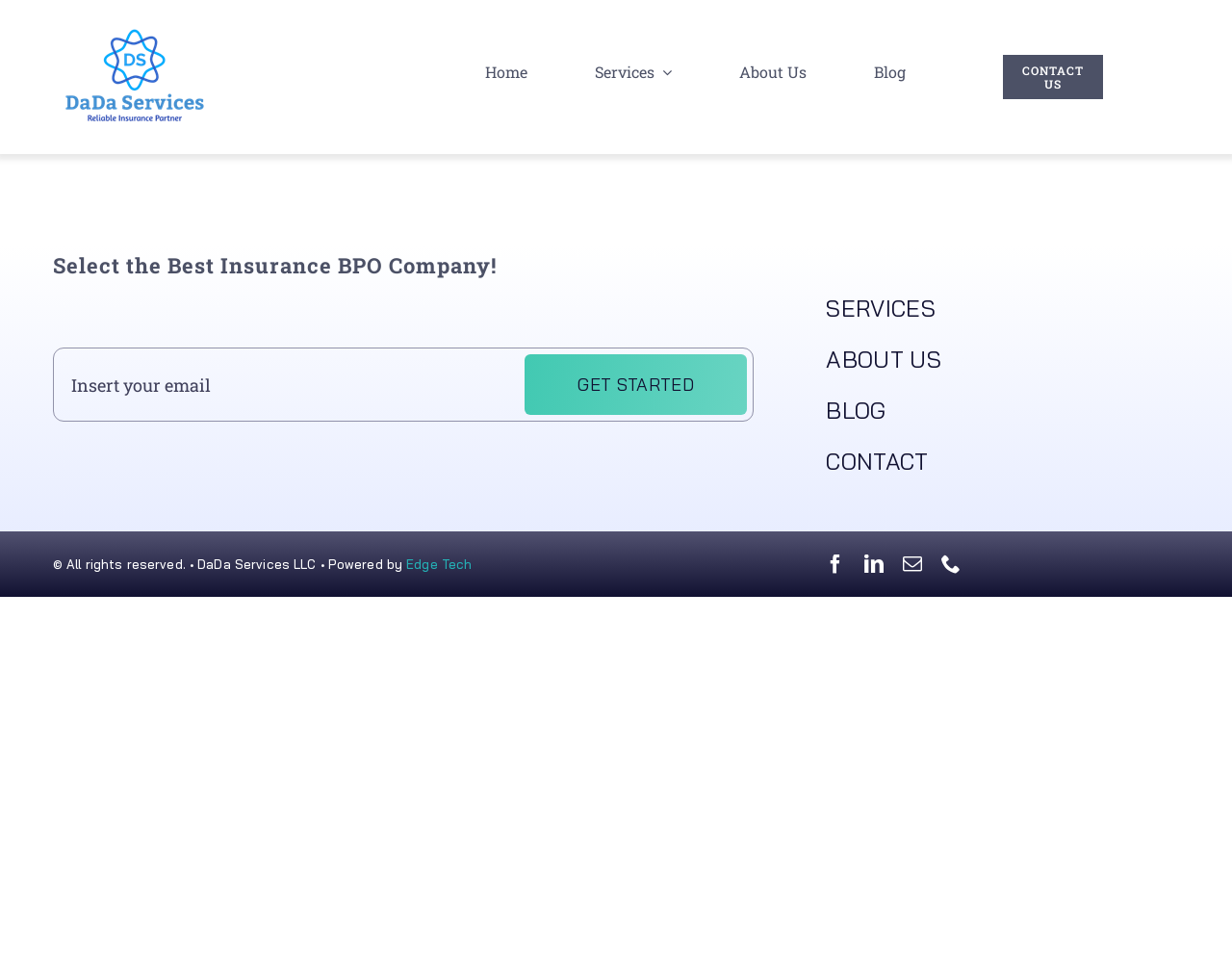Extract the bounding box coordinates of the UI element described: "name="insert_your_email" placeholder="Insert your email"". Provide the coordinates in the format [left, top, right, bottom] with values ranging from 0 to 1.

[0.044, 0.376, 0.411, 0.431]